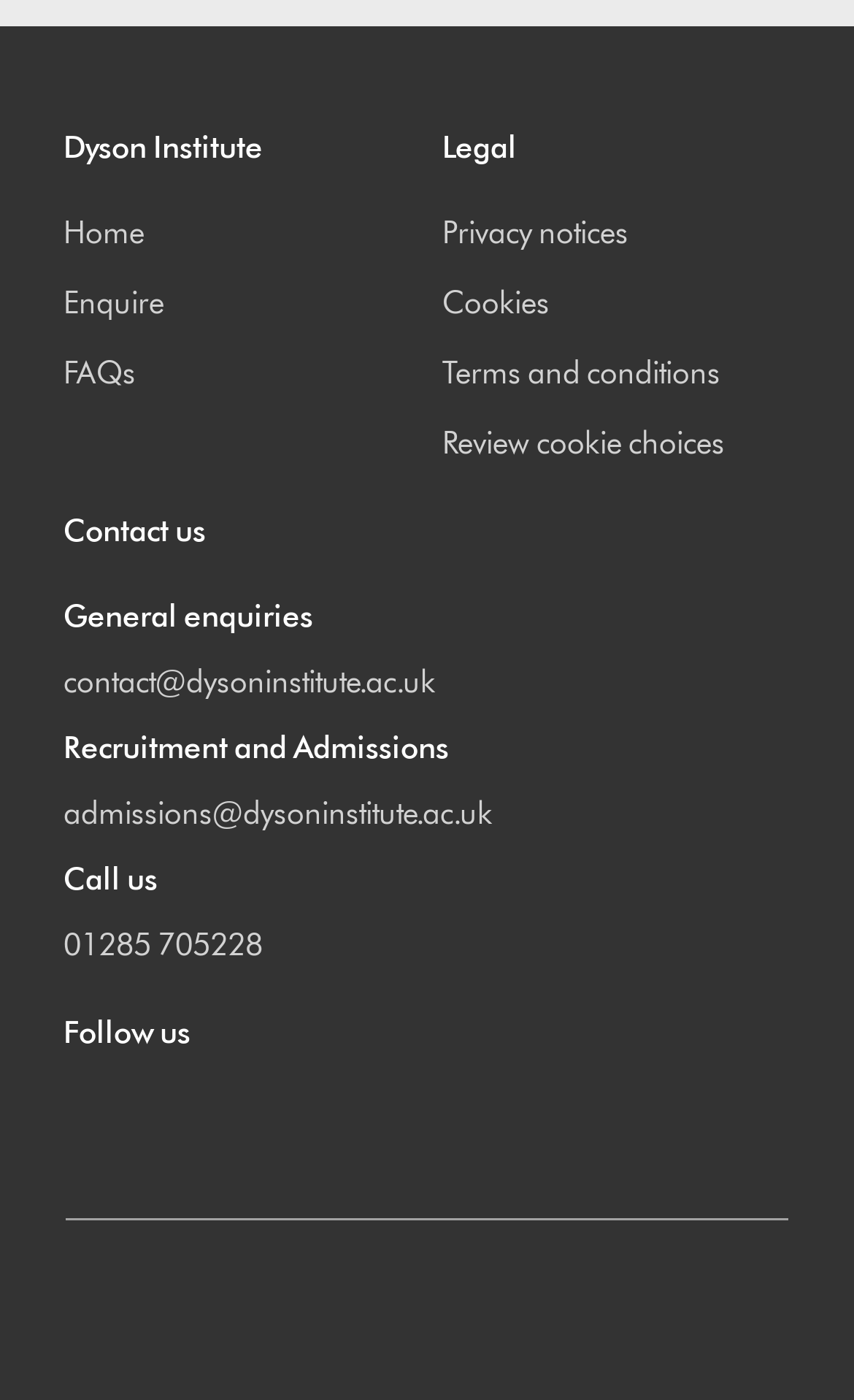What is the name of the institution at the top left?
From the details in the image, answer the question comprehensively.

I found the answer by looking at the top left section of the webpage, where I saw a heading element with the text 'Dyson Institute'.